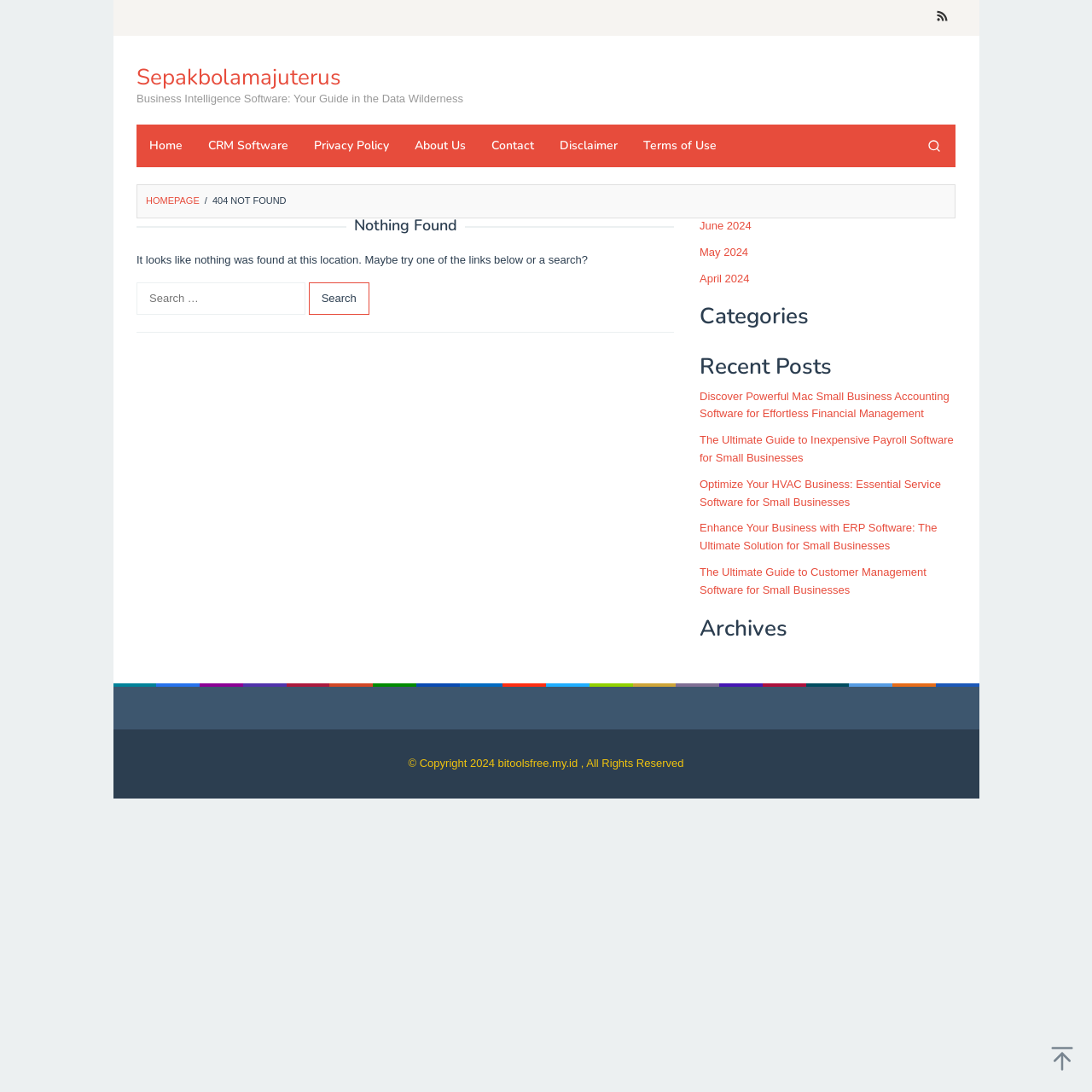Please specify the bounding box coordinates of the clickable region to carry out the following instruction: "Search for something". The coordinates should be four float numbers between 0 and 1, in the format [left, top, right, bottom].

[0.125, 0.258, 0.617, 0.289]